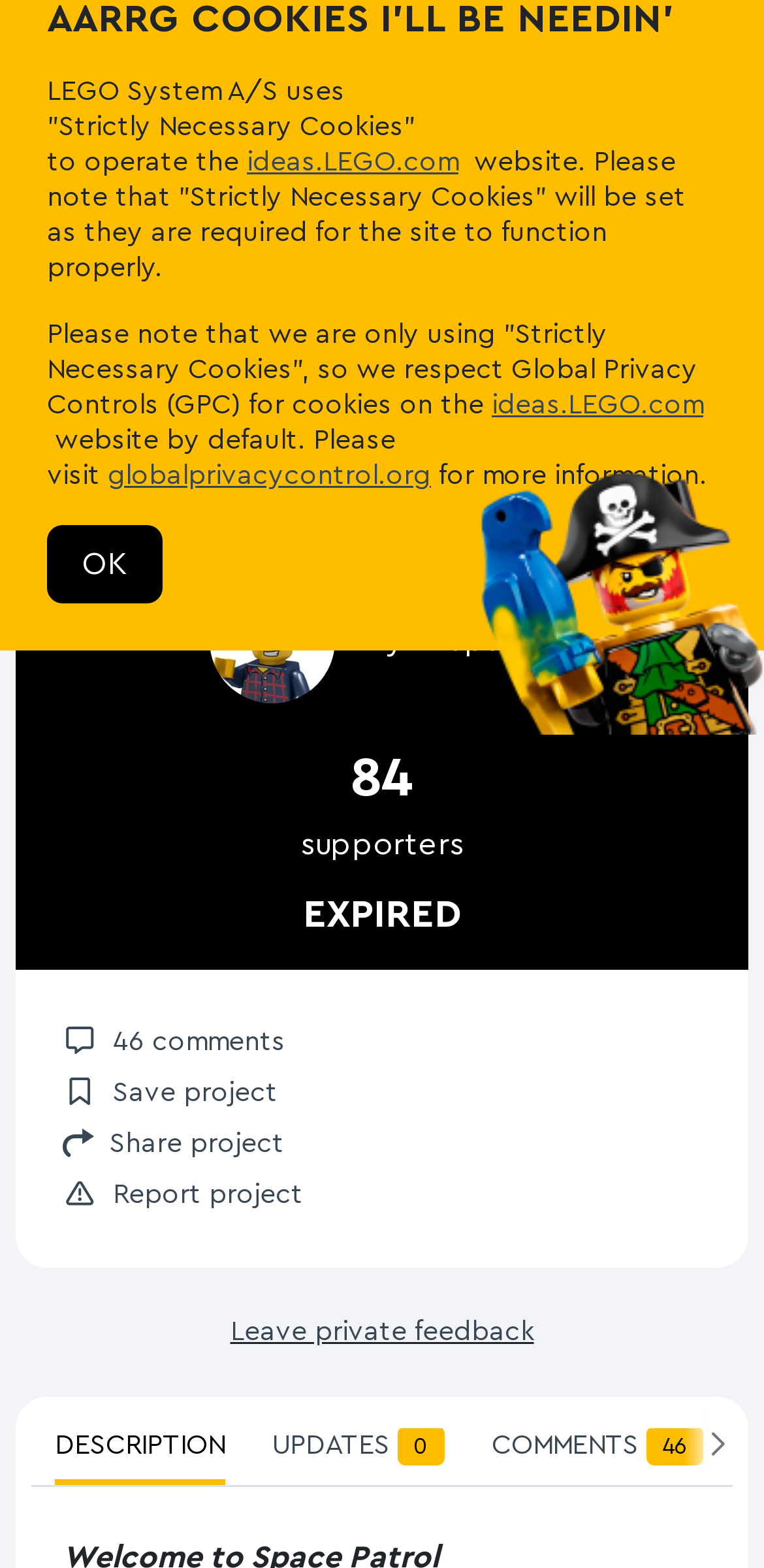Determine the bounding box for the UI element that matches this description: "parent_node: By ImSpanky".

[0.274, 0.368, 0.438, 0.448]